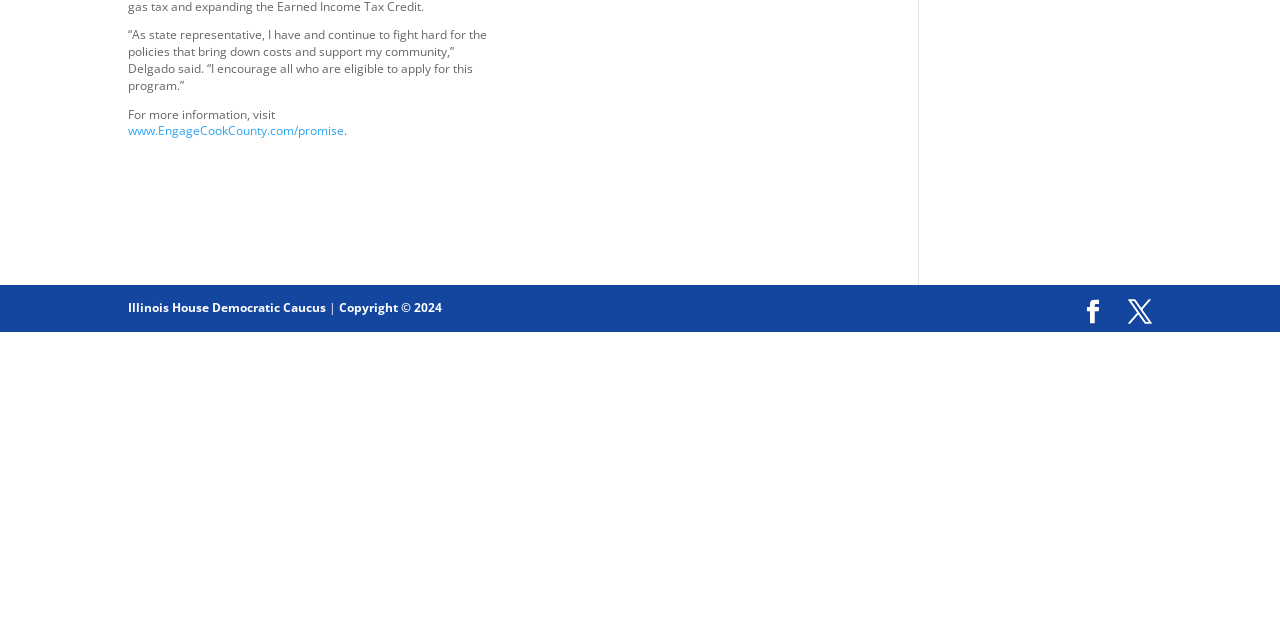Find the bounding box coordinates for the UI element whose description is: "Copyright © 2024". The coordinates should be four float numbers between 0 and 1, in the format [left, top, right, bottom].

[0.265, 0.467, 0.345, 0.494]